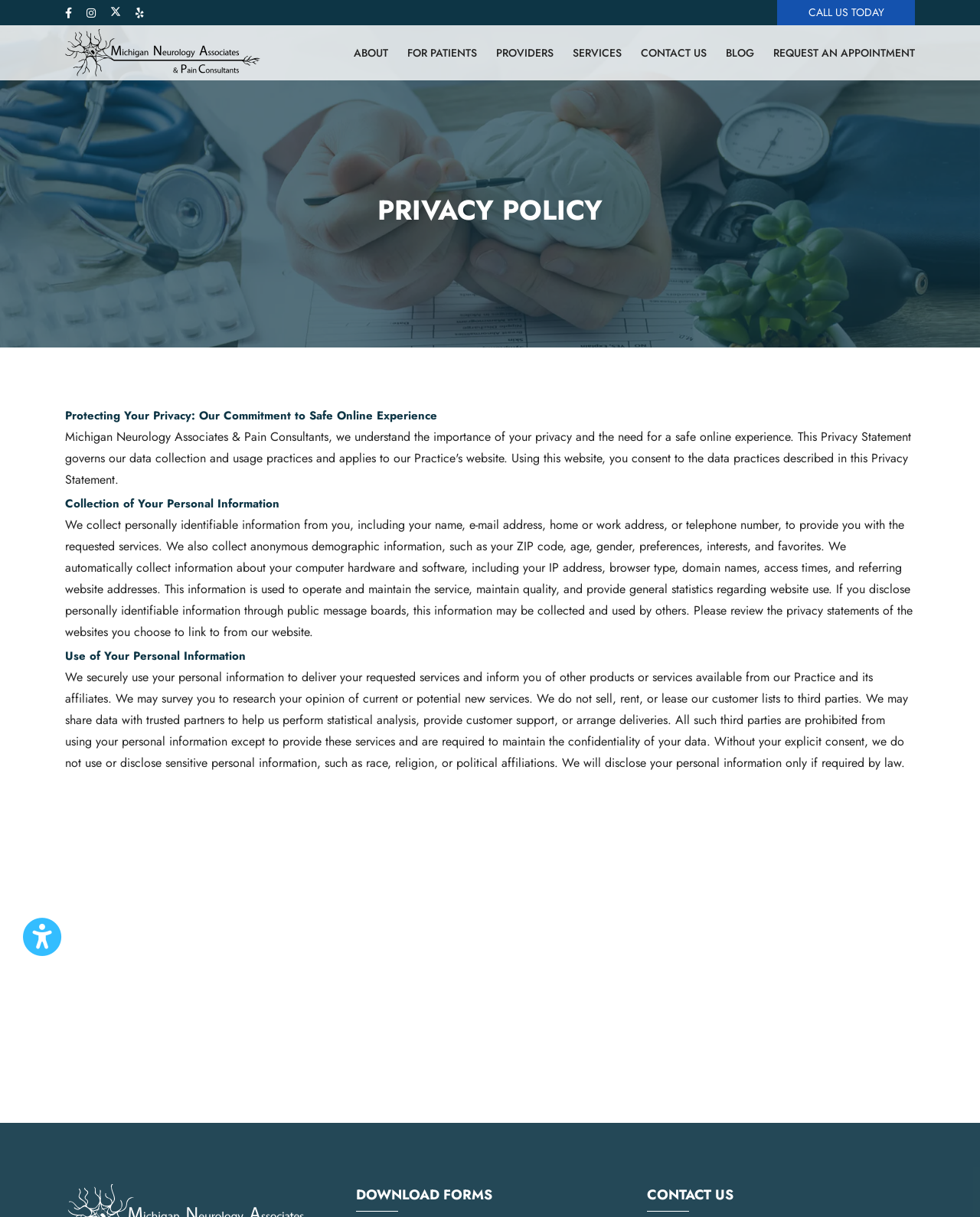Respond with a single word or short phrase to the following question: 
How can I request an appointment?

Click on 'REQUEST AN APPOINTMENT'